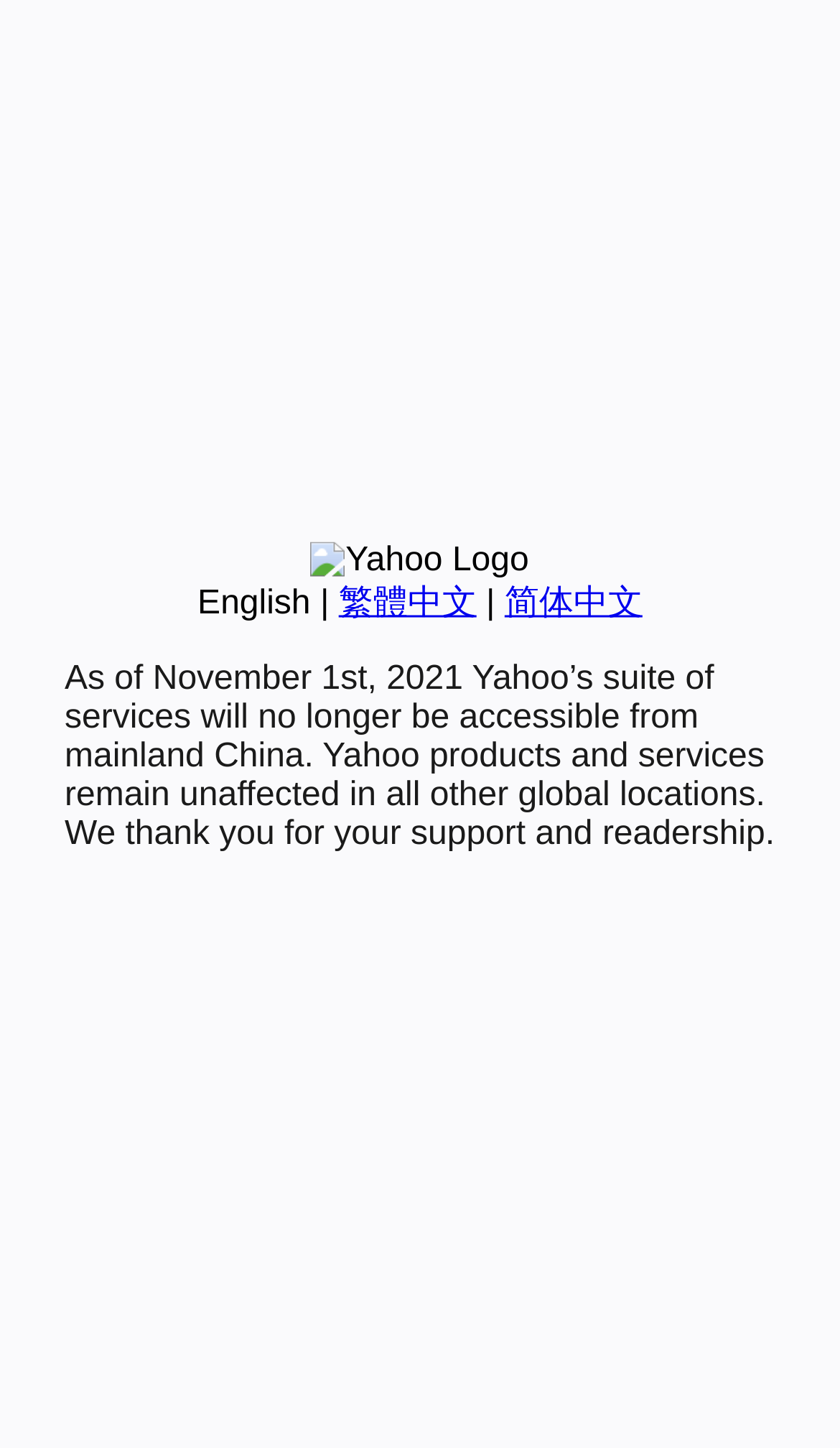Please find the bounding box for the following UI element description. Provide the coordinates in (top-left x, top-left y, bottom-right x, bottom-right y) format, with values between 0 and 1: English

[0.235, 0.404, 0.37, 0.429]